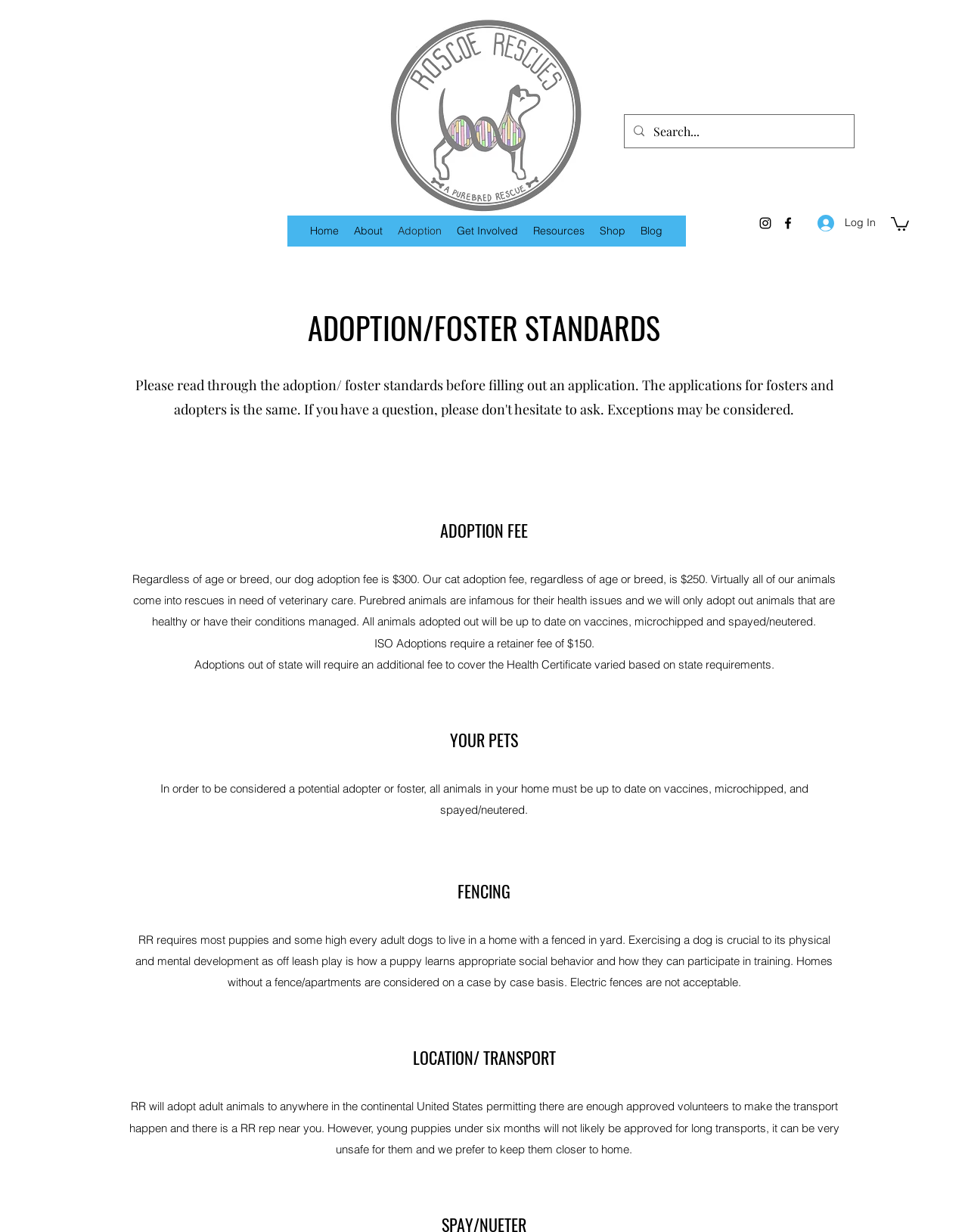Can puppies under six months be adopted out of state?
Using the image, provide a concise answer in one word or a short phrase.

Unlikely